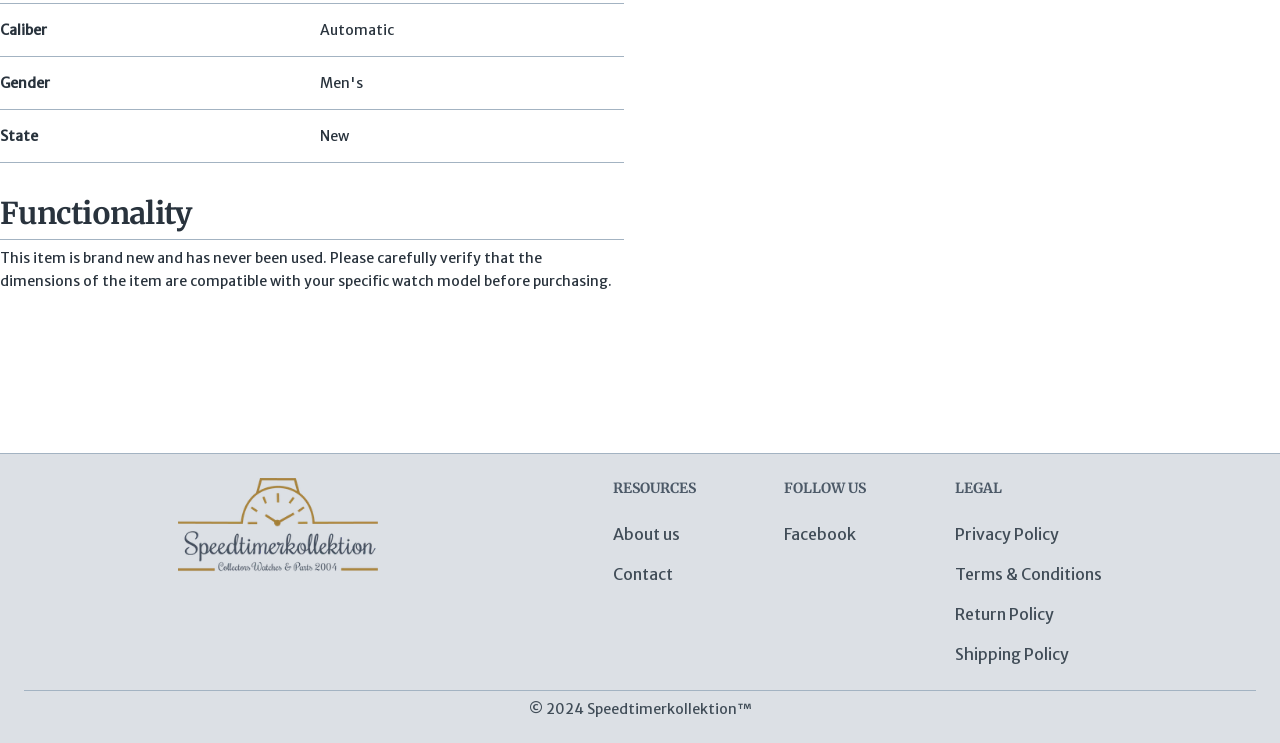Identify the bounding box coordinates of the clickable section necessary to follow the following instruction: "Click the 'About us' link". The coordinates should be presented as four float numbers from 0 to 1, i.e., [left, top, right, bottom].

[0.479, 0.705, 0.531, 0.732]